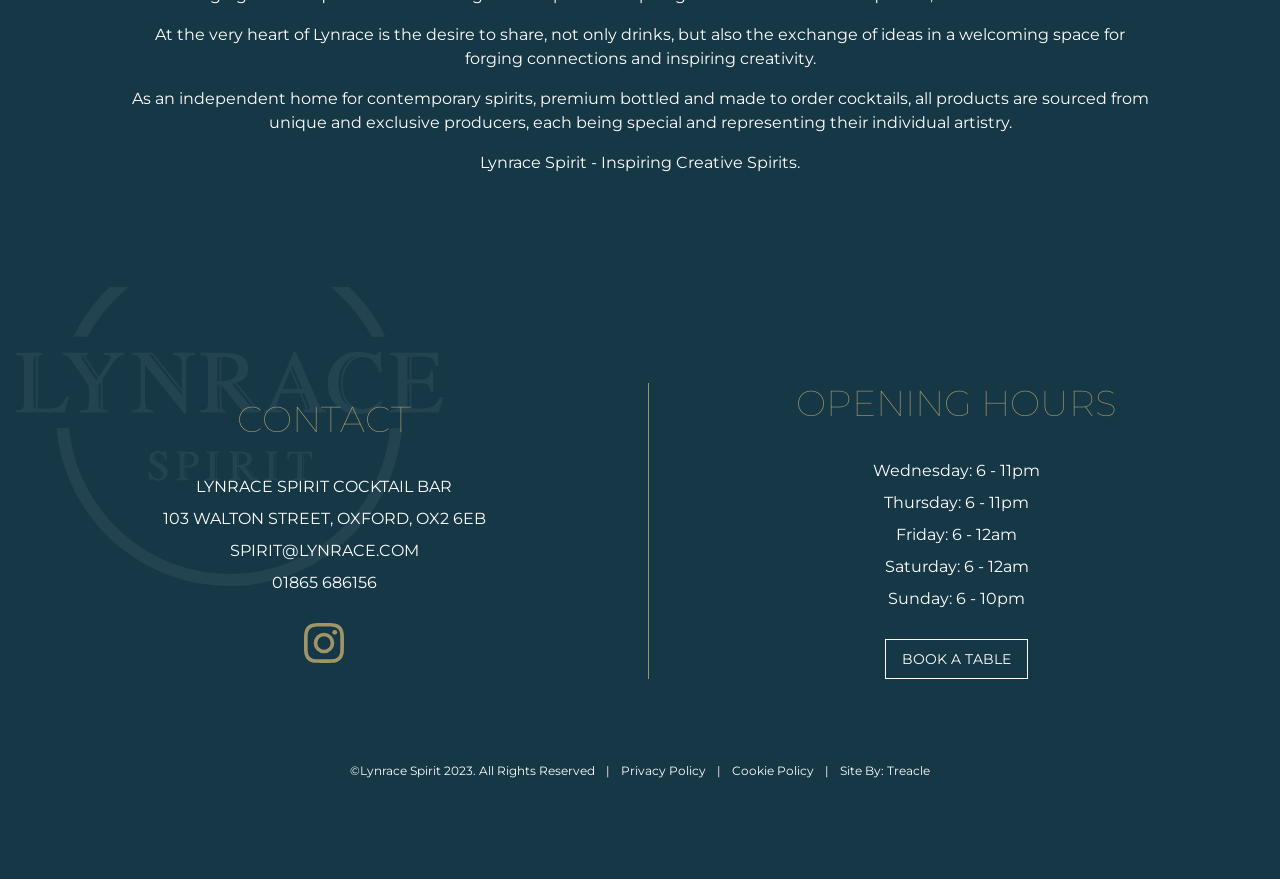What is the address of the cocktail bar?
Carefully analyze the image and provide a detailed answer to the question.

I found the answer by looking at the StaticText element with the text '103 WALTON STREET, OXFORD, OX2 6EB' at coordinates [0.127, 0.579, 0.379, 0.601]. This text is likely to be the address of the cocktail bar.